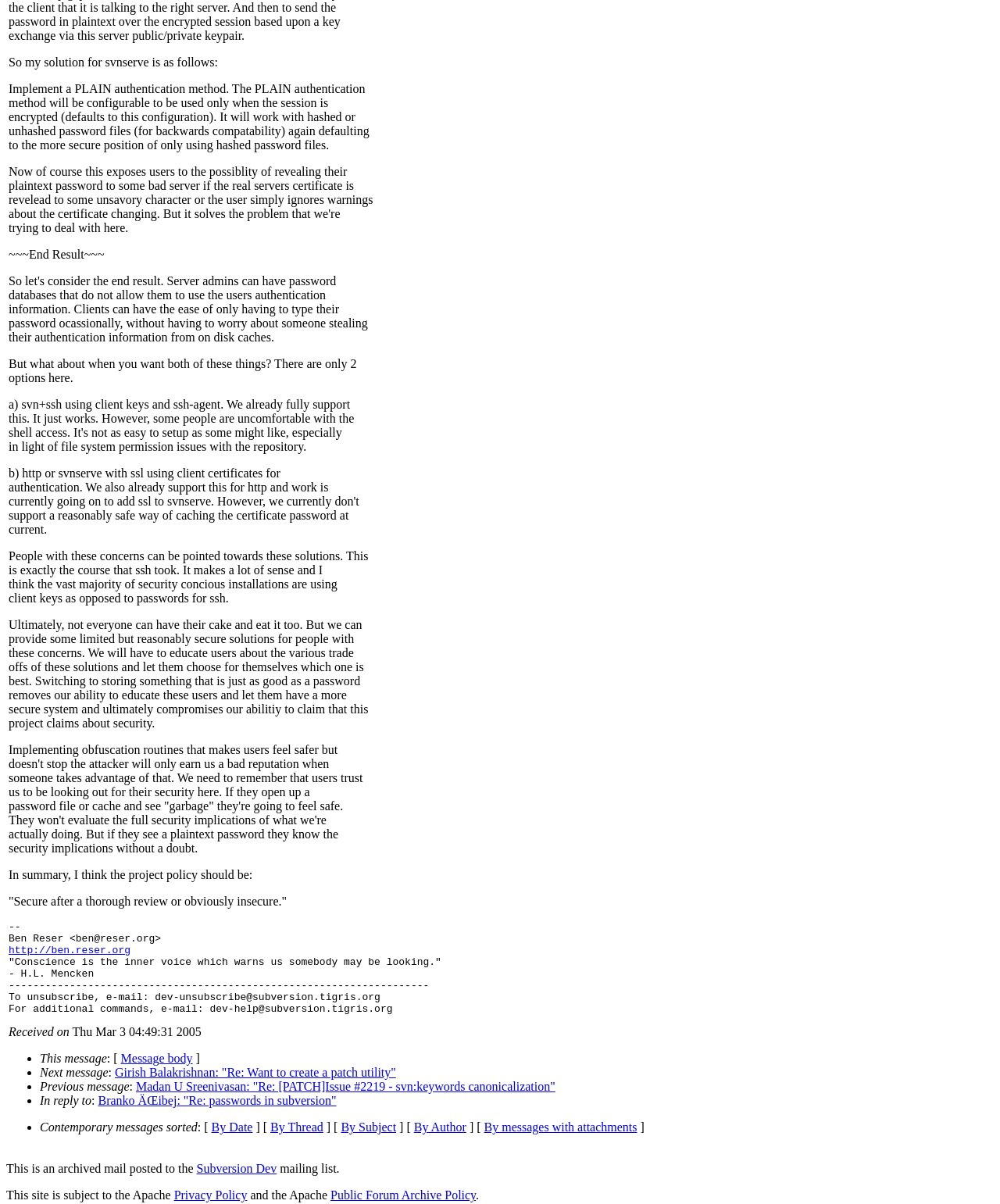What is the alternative to using passwords for ssh? Based on the image, give a response in one word or a short phrase.

Client keys